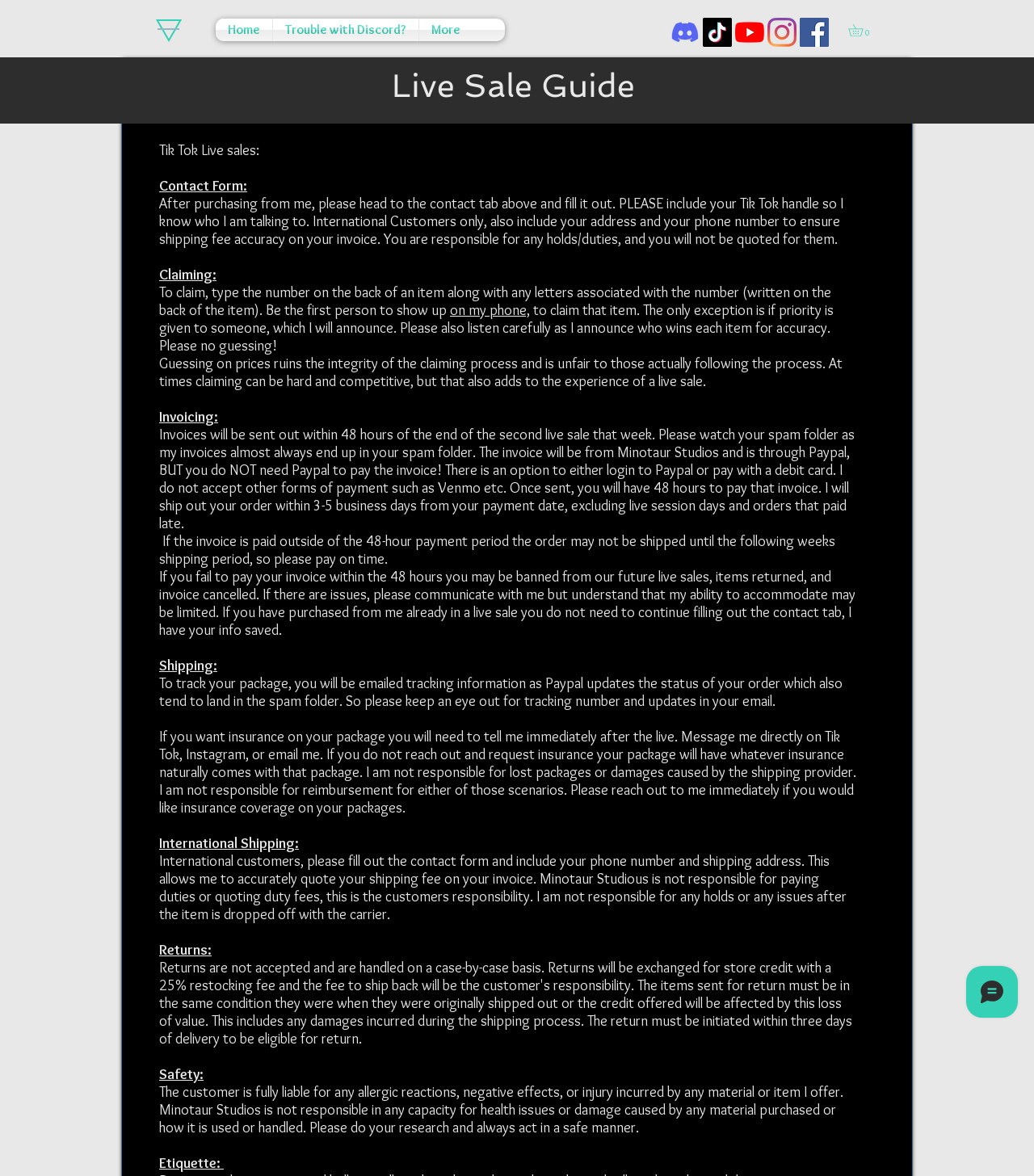Determine the bounding box coordinates of the region I should click to achieve the following instruction: "Click the TikTok link". Ensure the bounding box coordinates are four float numbers between 0 and 1, i.e., [left, top, right, bottom].

[0.68, 0.015, 0.708, 0.04]